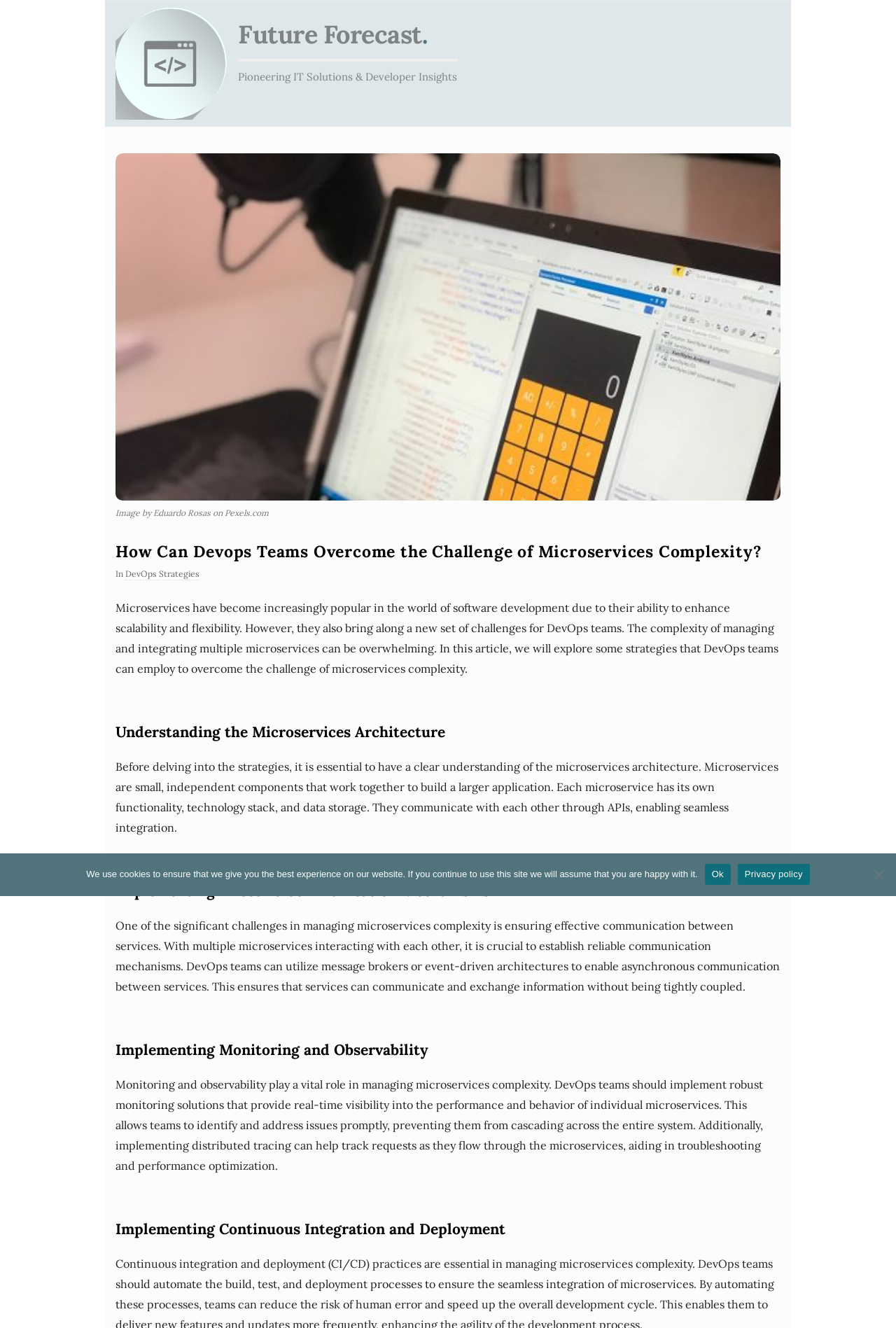Answer the following query with a single word or phrase:
What is the main topic of this article?

Microservices complexity